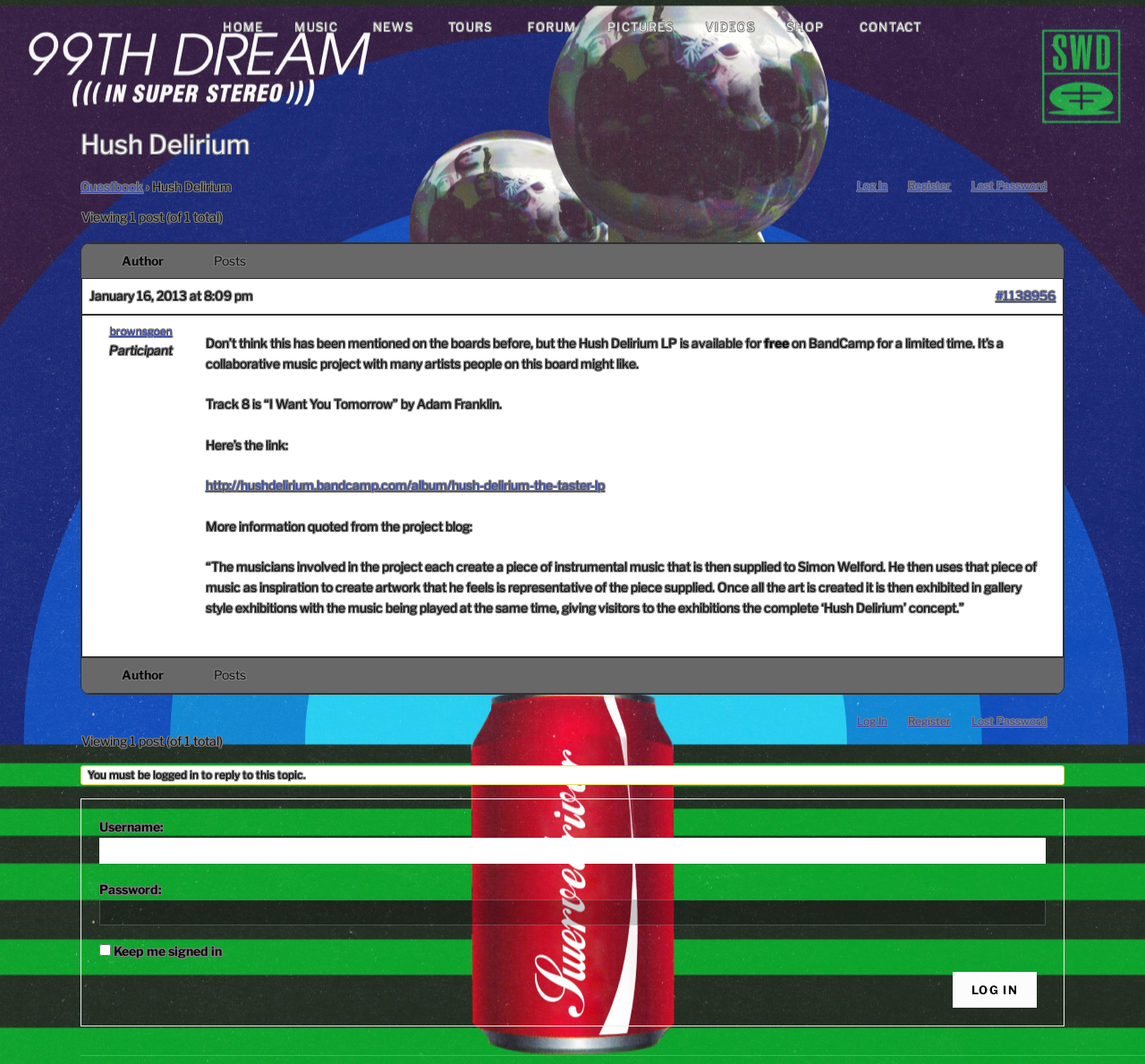How many posts are being viewed?
Provide a detailed answer to the question using information from the image.

The number of posts being viewed can be found in the static text element that reads 'Viewing 1 post (of 1 total)'. This element is located near the top of the page, below the heading element.